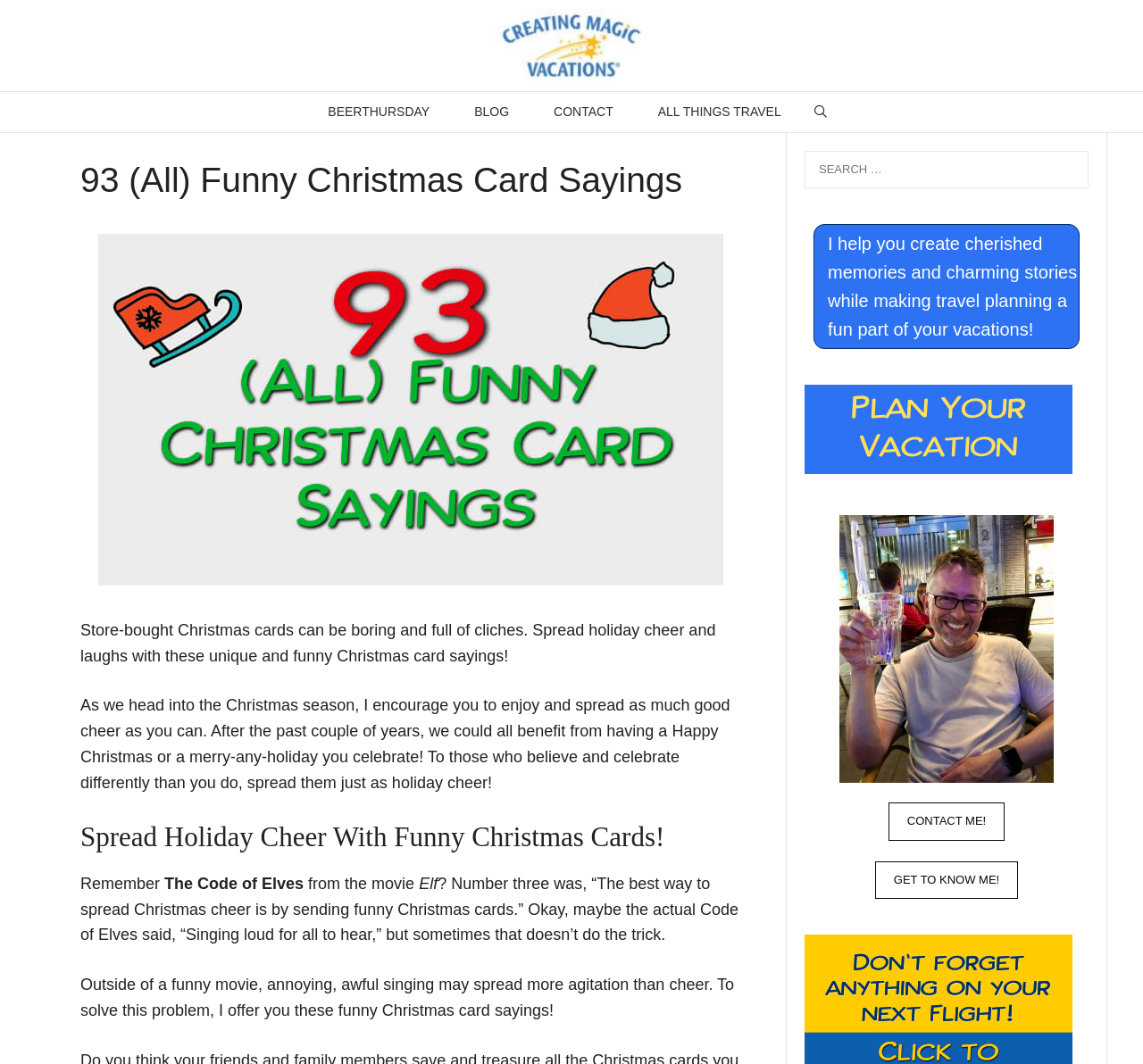Specify the bounding box coordinates (top-left x, top-left y, bottom-right x, bottom-right y) of the UI element in the screenshot that matches this description: Contact

[0.465, 0.086, 0.556, 0.124]